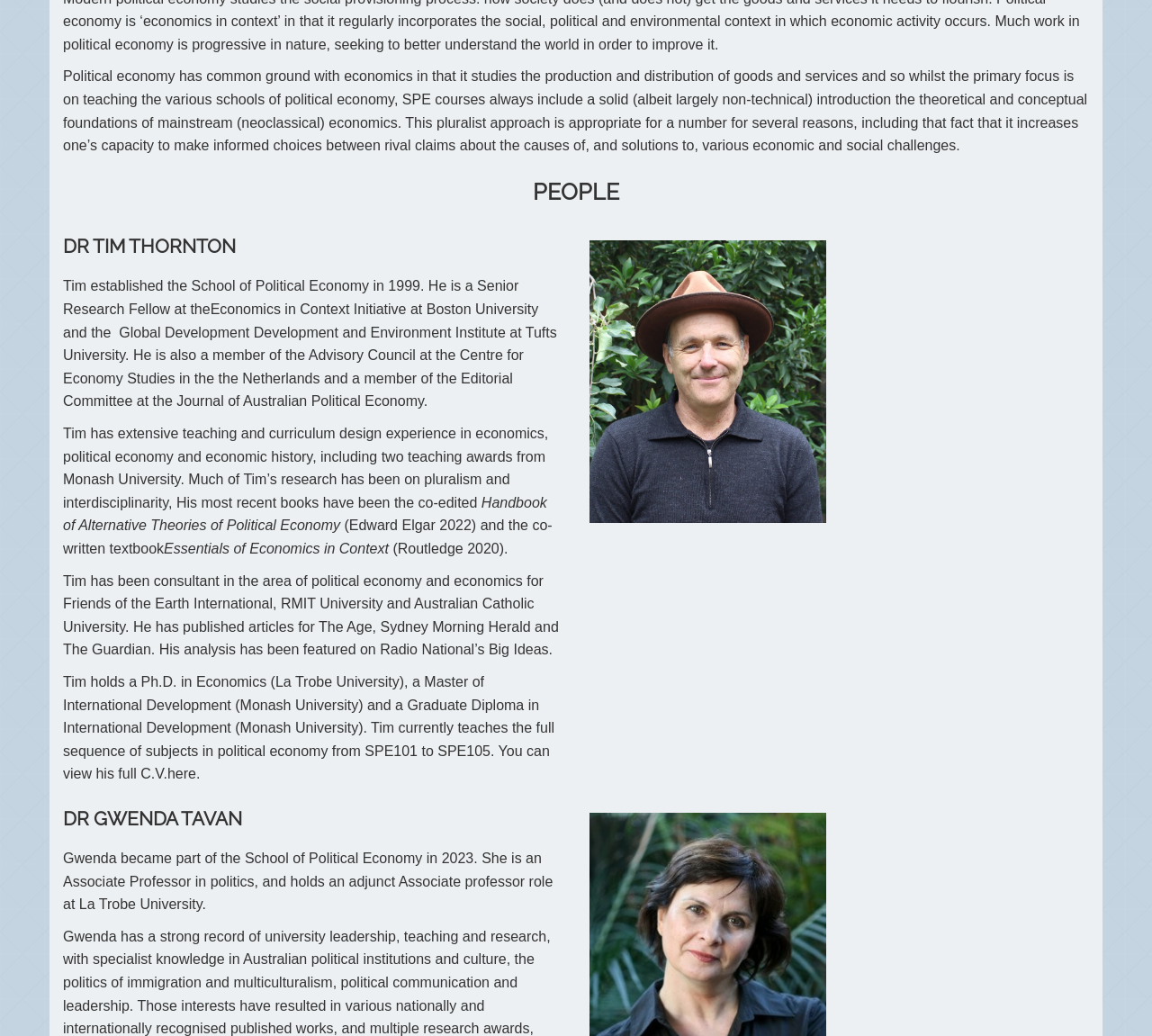Can you find the bounding box coordinates for the UI element given this description: "here."? Provide the coordinates as four float numbers between 0 and 1: [left, top, right, bottom].

[0.145, 0.74, 0.174, 0.754]